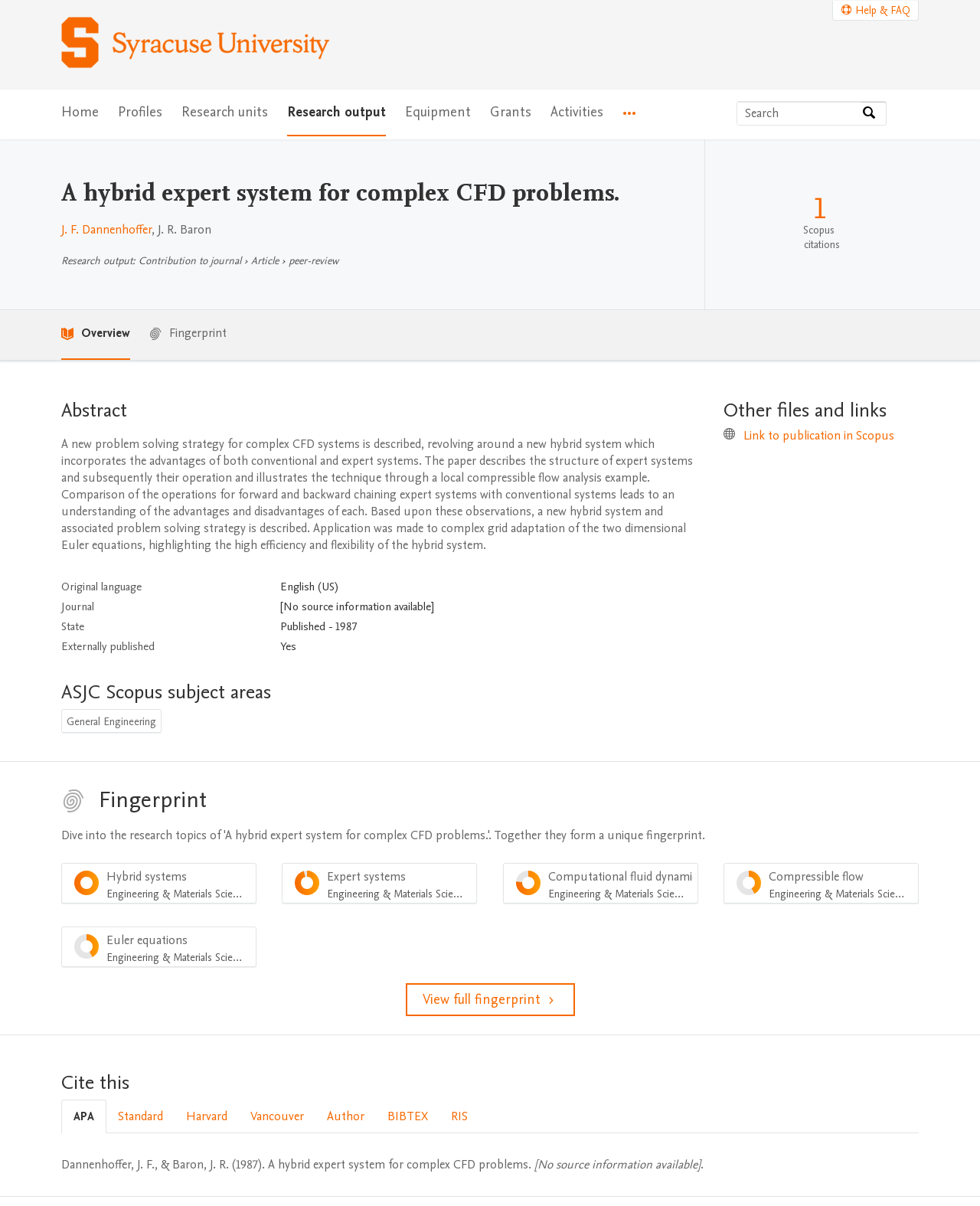Can you provide the bounding box coordinates for the element that should be clicked to implement the instruction: "Click on Angel Number 1200 Meaning"?

None